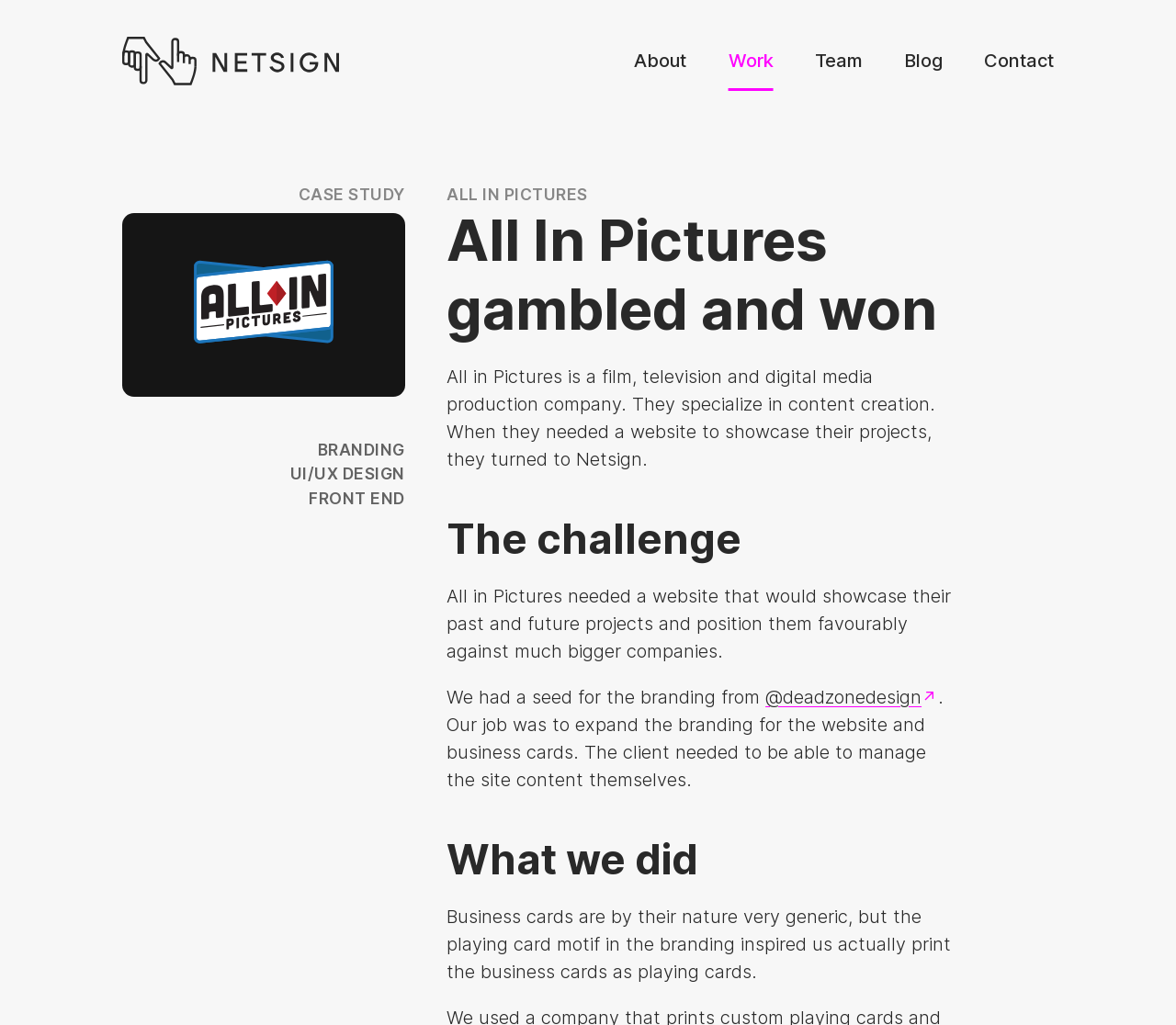Determine the bounding box coordinates of the section I need to click to execute the following instruction: "Click on the 'About' link". Provide the coordinates as four float numbers between 0 and 1, i.e., [left, top, right, bottom].

[0.539, 0.049, 0.584, 0.07]